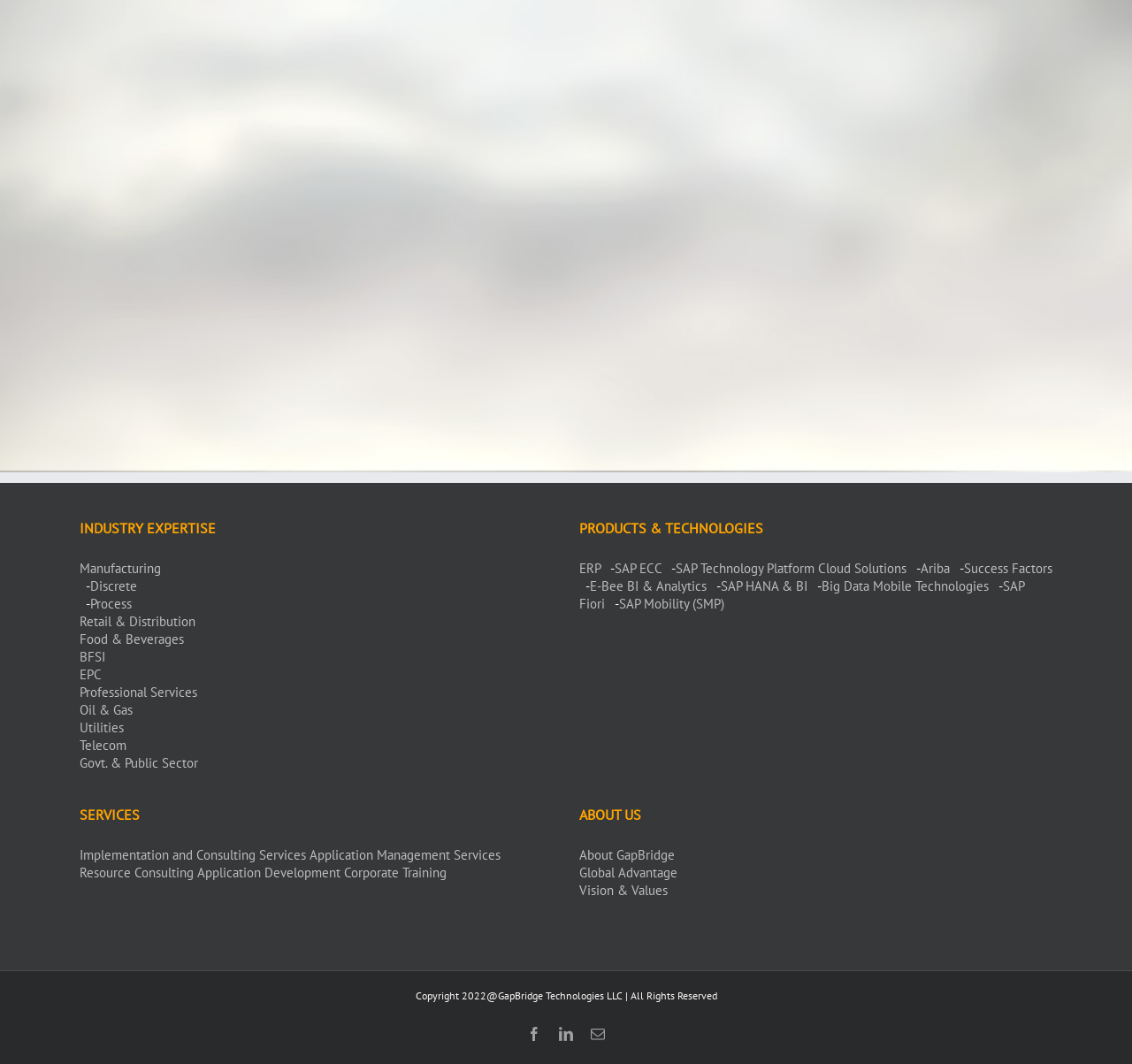Determine the bounding box coordinates for the region that must be clicked to execute the following instruction: "Click on Manufacturing".

[0.07, 0.527, 0.142, 0.542]